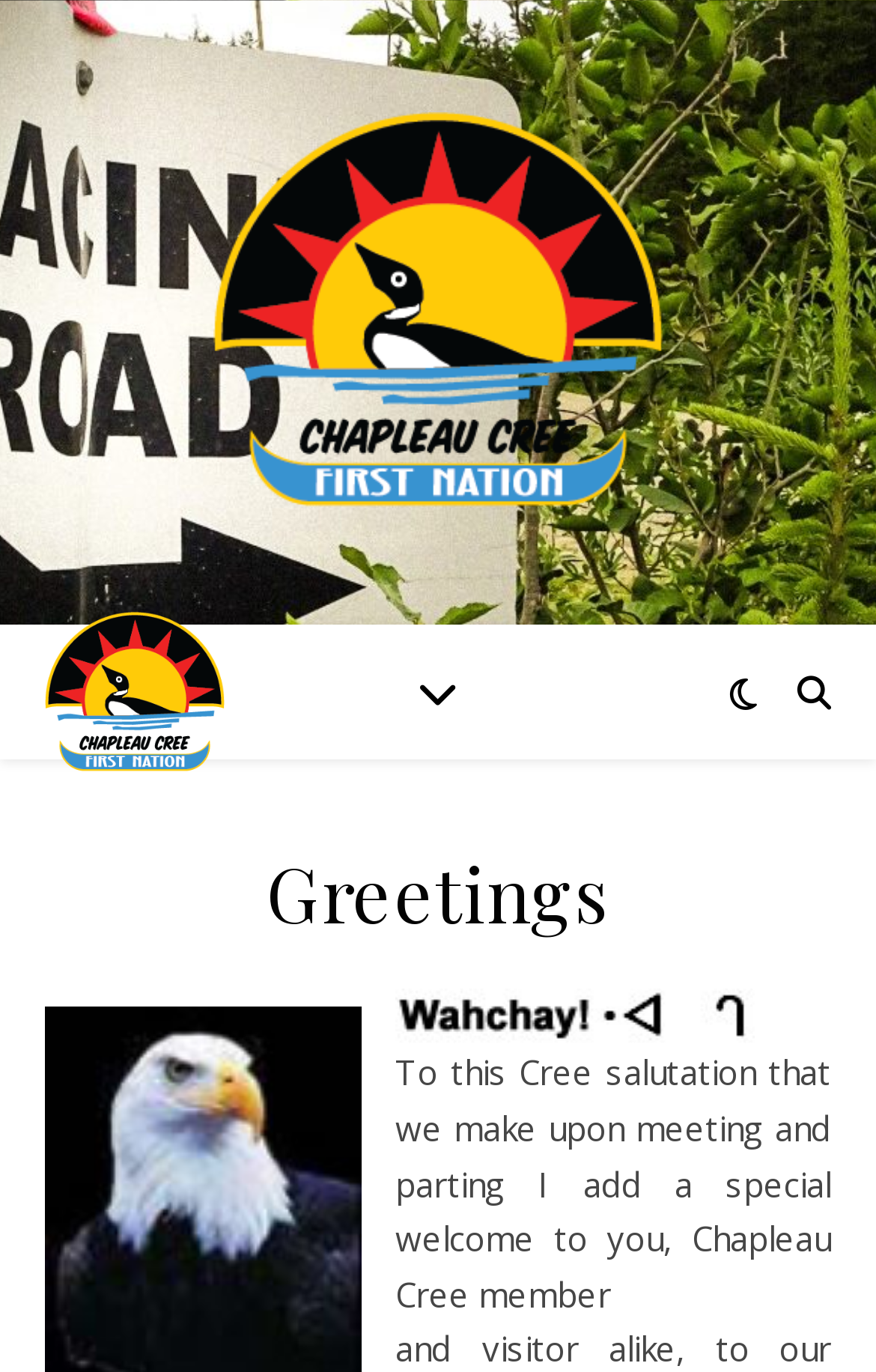How many images are on the webpage?
Please utilize the information in the image to give a detailed response to the question.

There are three image elements on the webpage, one with the text 'Chapleau Cree First Nation', one with the text 'Chapleau Cree First Nation', and one with the description 'Cree greeting and parting'.